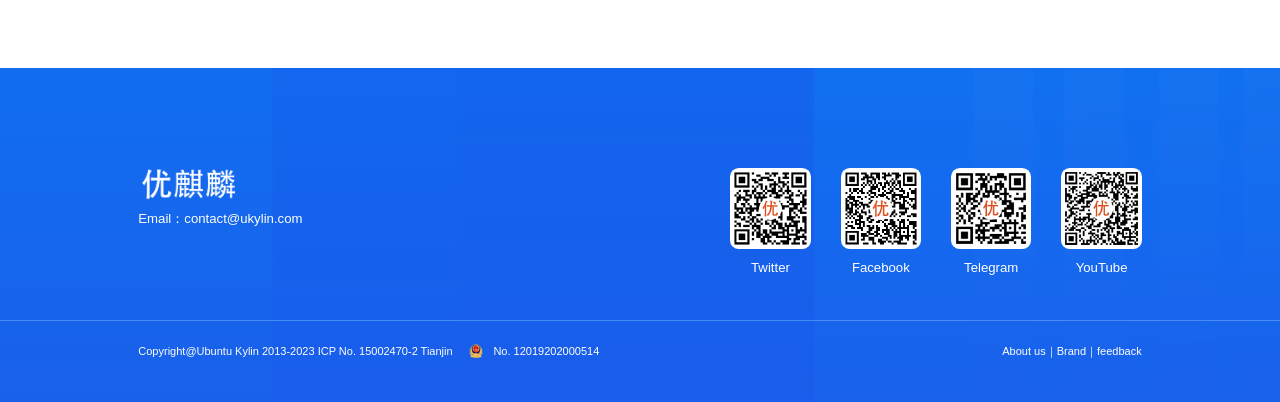Determine the bounding box coordinates of the clickable element to achieve the following action: 'Visit the Facebook page'. Provide the coordinates as four float values between 0 and 1, formatted as [left, top, right, bottom].

[0.666, 0.646, 0.711, 0.683]